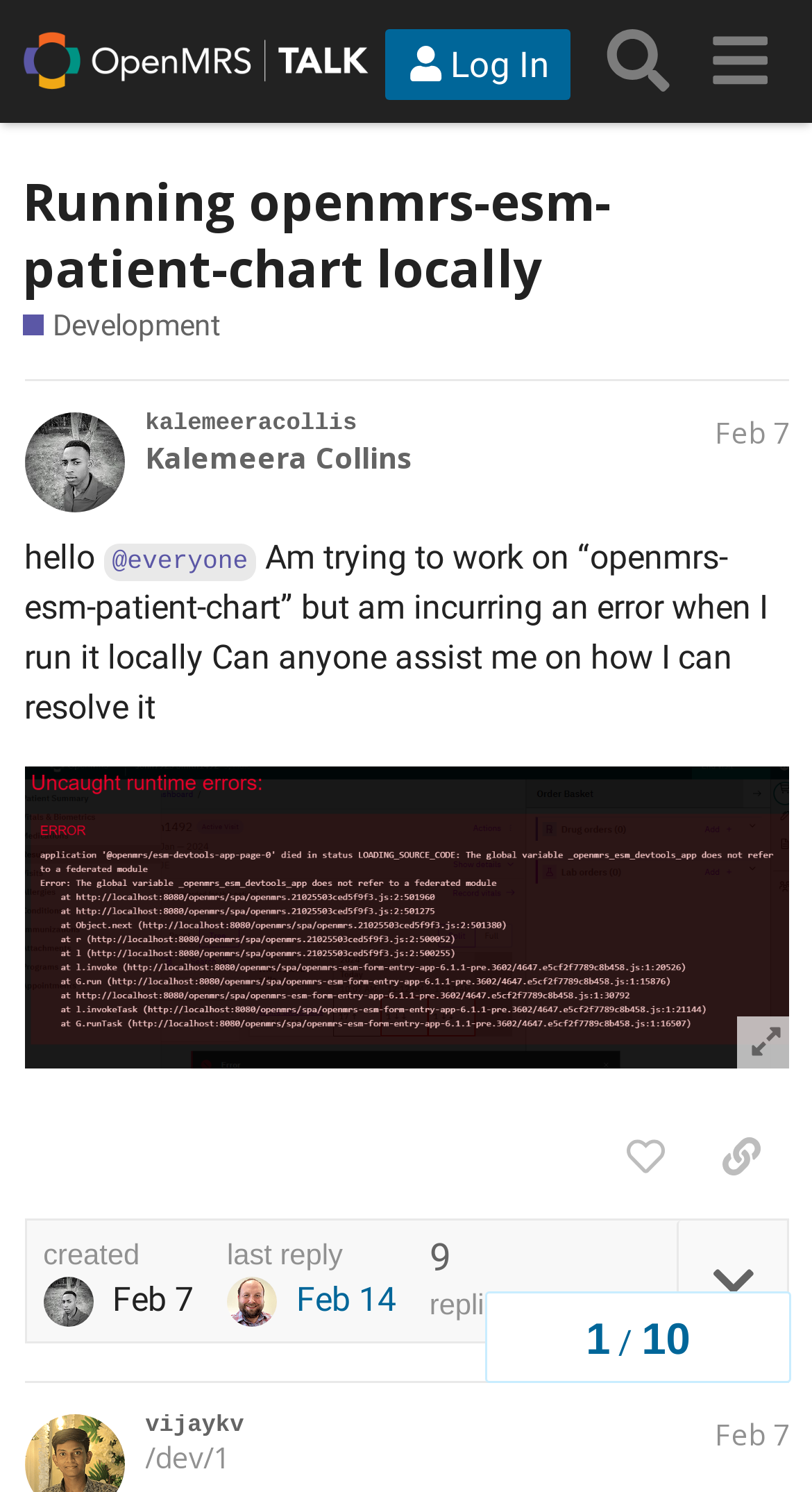Locate the bounding box coordinates of the element that should be clicked to execute the following instruction: "Select archives".

None